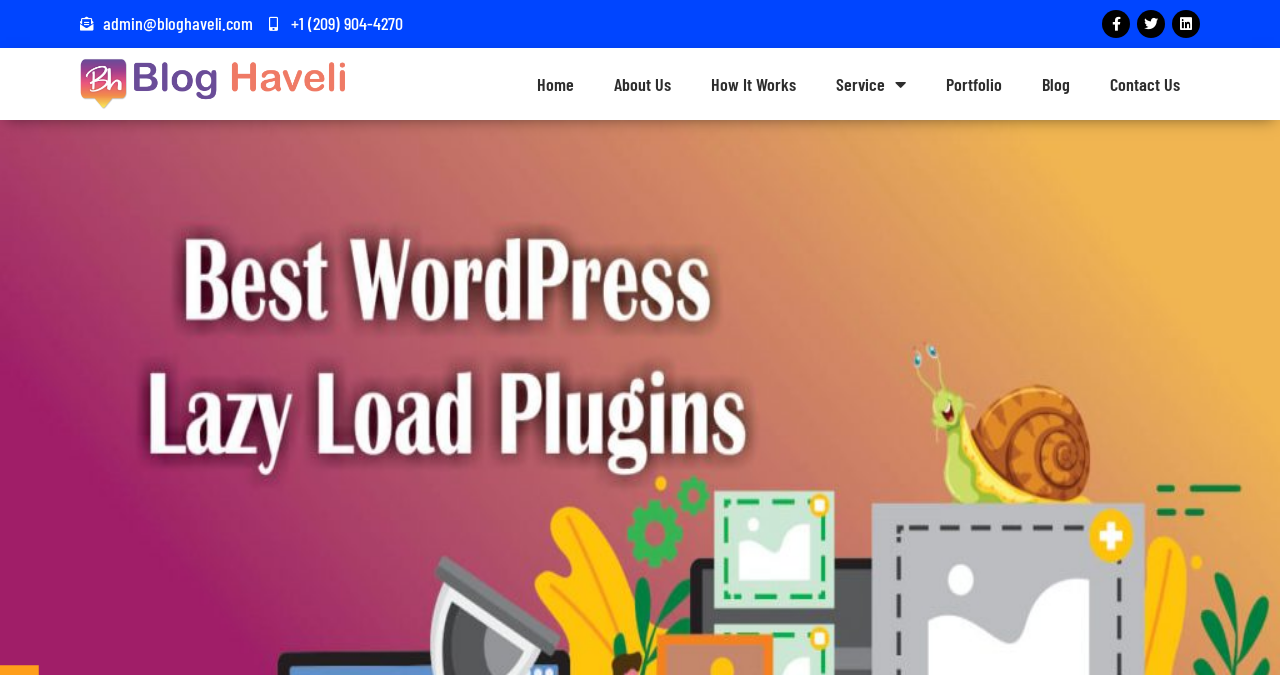Find the bounding box coordinates for the HTML element described in this sentence: "+1 (209) 904-4270". Provide the coordinates as four float numbers between 0 and 1, in the format [left, top, right, bottom].

[0.21, 0.015, 0.315, 0.055]